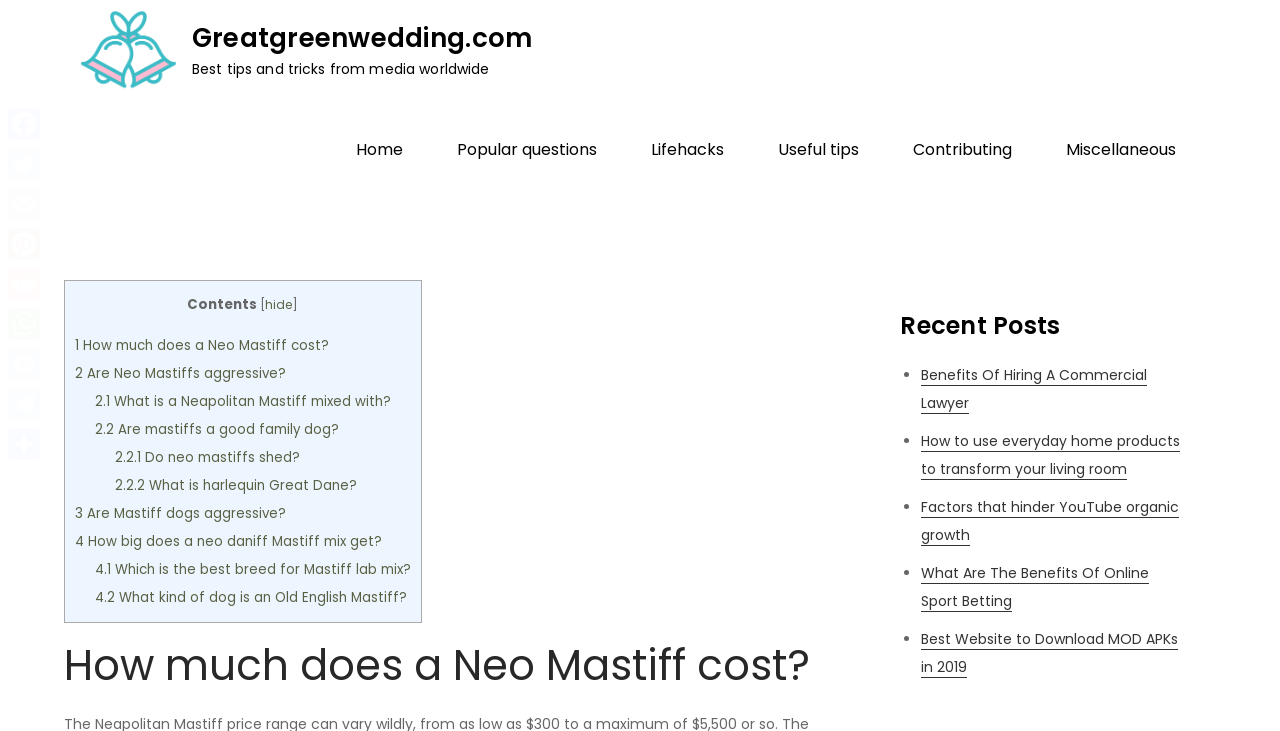What social media platforms are available for sharing?
Could you please answer the question thoroughly and with as much detail as possible?

The social media sharing options are located at the bottom-left corner of the webpage, and they include 8 platforms: Facebook, Twitter, Email, Pinterest, Reddit, WhatsApp, Messenger, and Telegram.